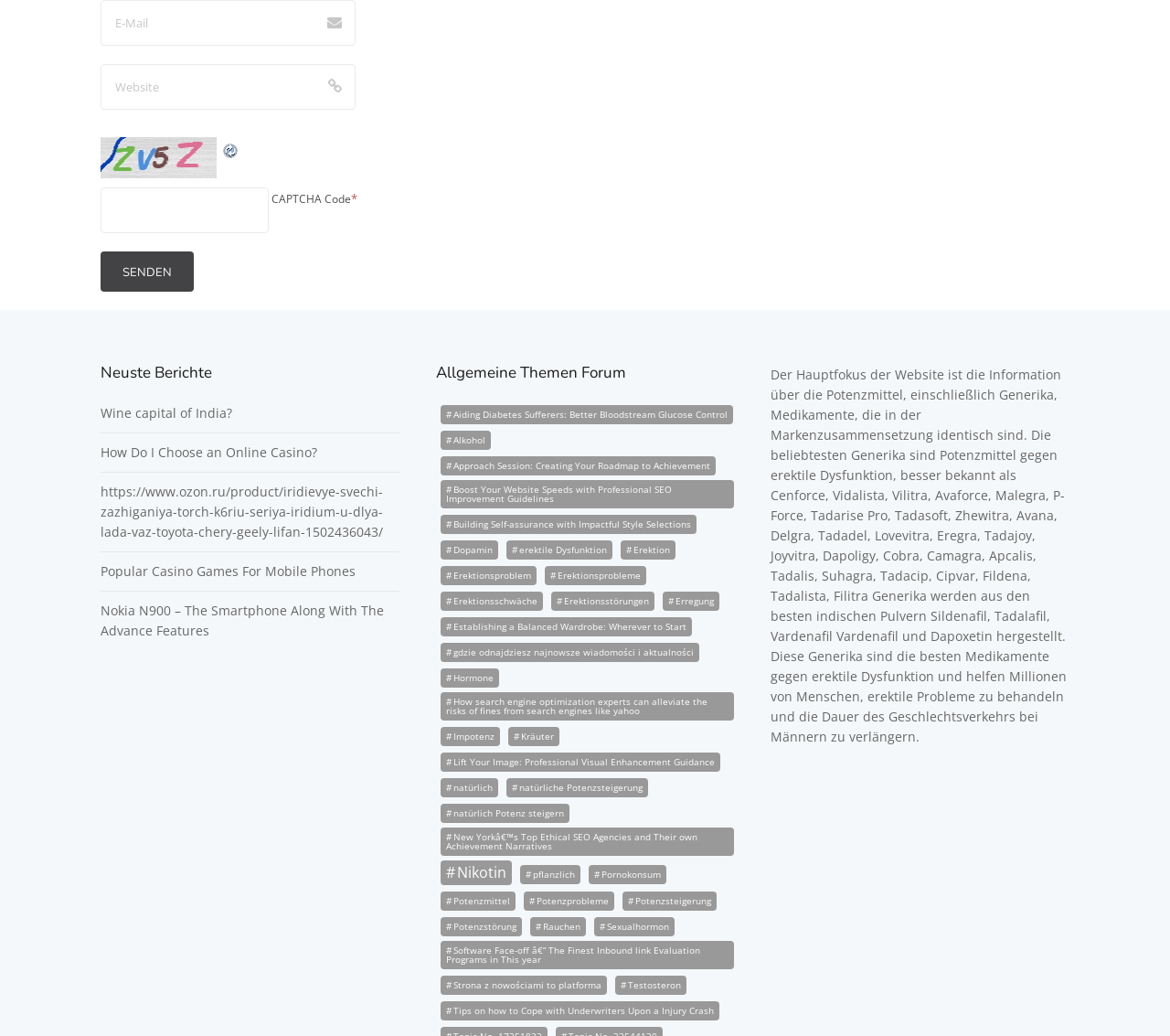What is the main topic of the 'Neuste Berichte' section?
Kindly offer a comprehensive and detailed response to the question.

The 'Neuste Berichte' section appears to be a collection of news articles or reports, and based on the links provided, the main topic of this section is Potenzmittel, which is German for potency medicines or erectile dysfunction treatments.